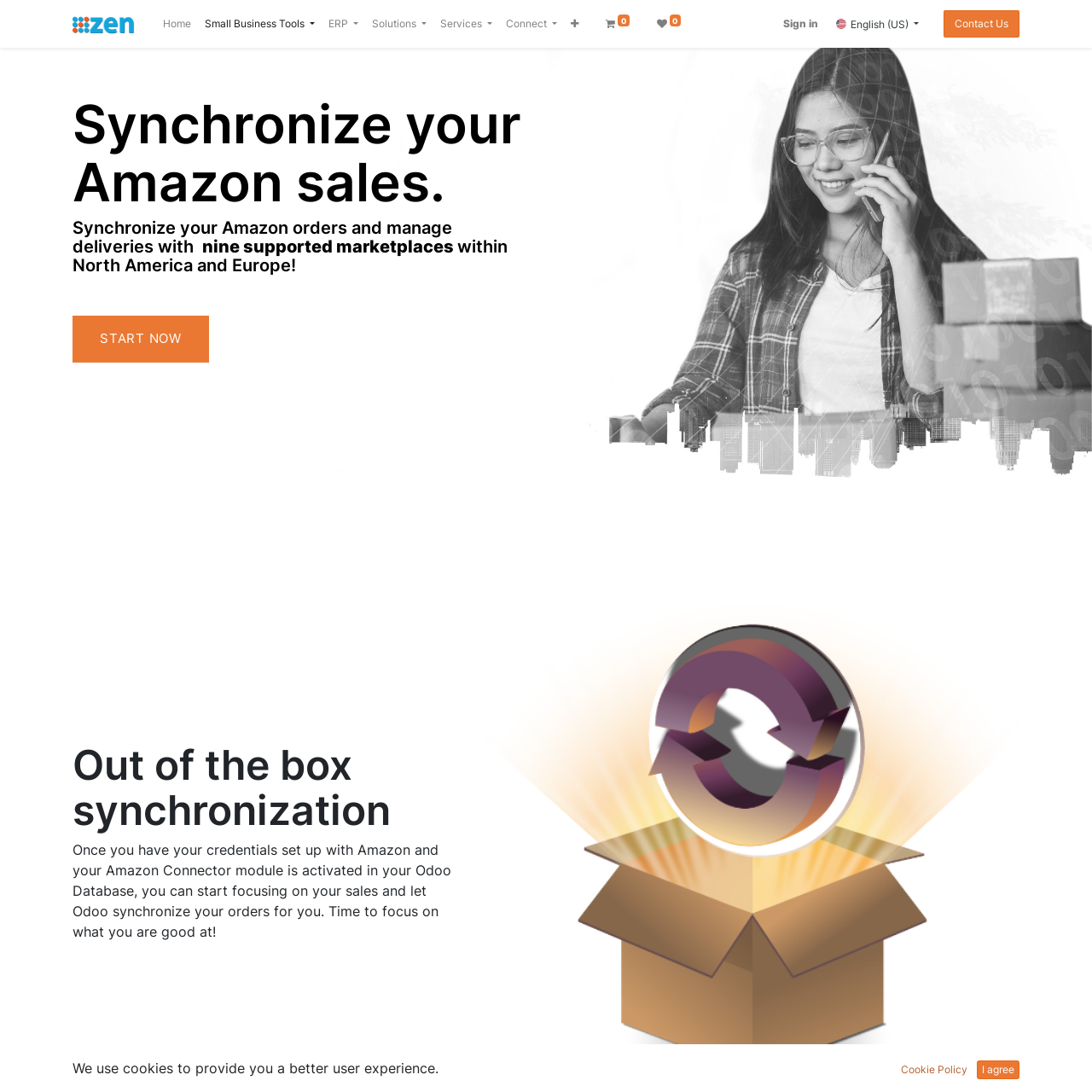What is the benefit of using the Amazon Connector?
Using the information from the image, provide a comprehensive answer to the question.

According to the webpage, once the Amazon Connector is set up, users can focus on their sales and let Odoo synchronize their orders for them, which is stated in the paragraph 'Once you have your credentials set up with Amazon and your Amazon Connector module is activated in your Odoo Database, you can start focusing on your sales and let Odoo synchronize your orders for you. Time to focus on what you are good at!'.